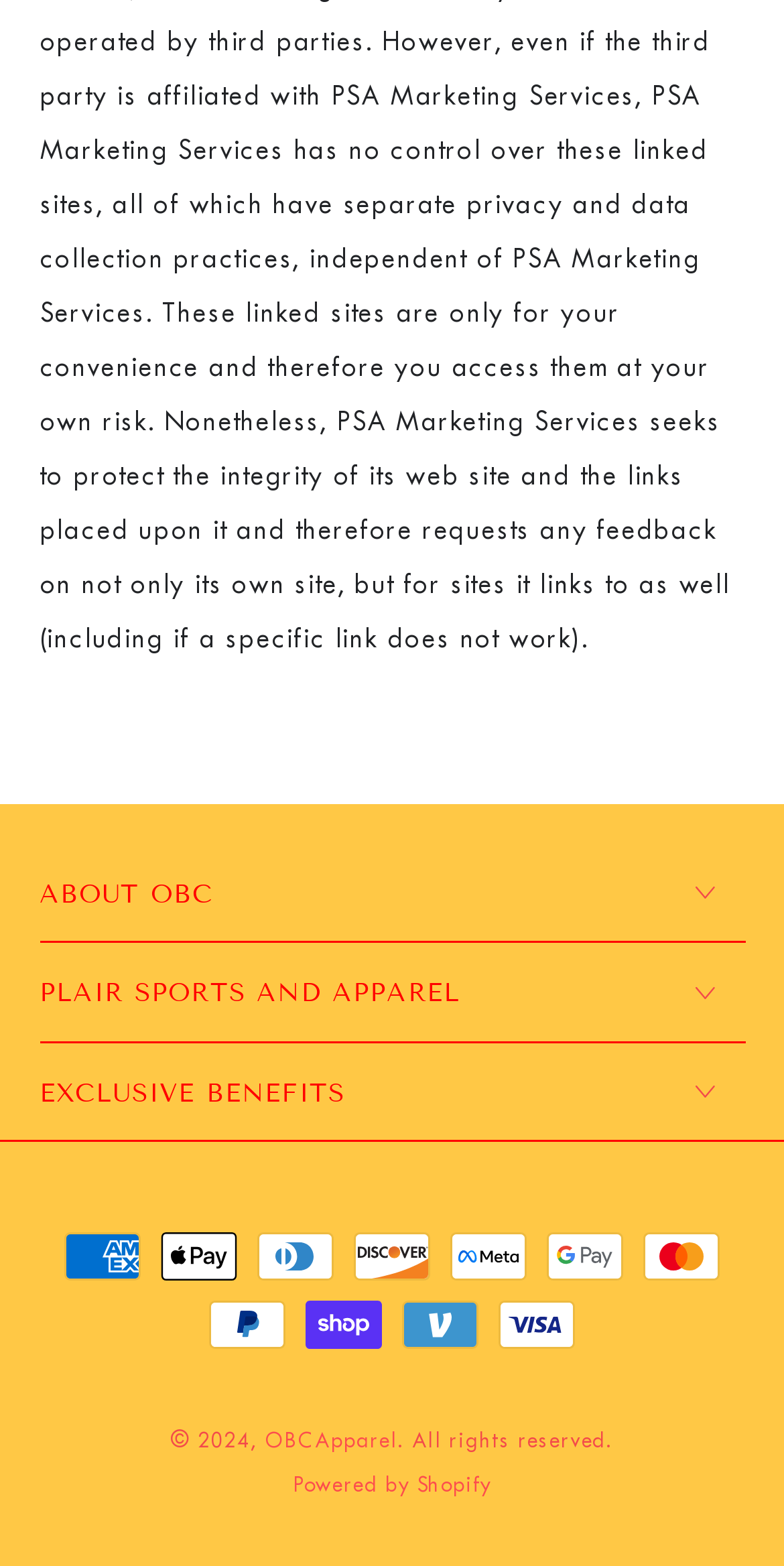Refer to the image and answer the question with as much detail as possible: How many details sections are there?

I identified three details sections on the webpage, each with a disclosure triangle and a heading, labeled as 'ABOUT OBC', 'PLAIR SPORTS AND APPAREL', and 'EXCLUSIVE BENEFITS'.